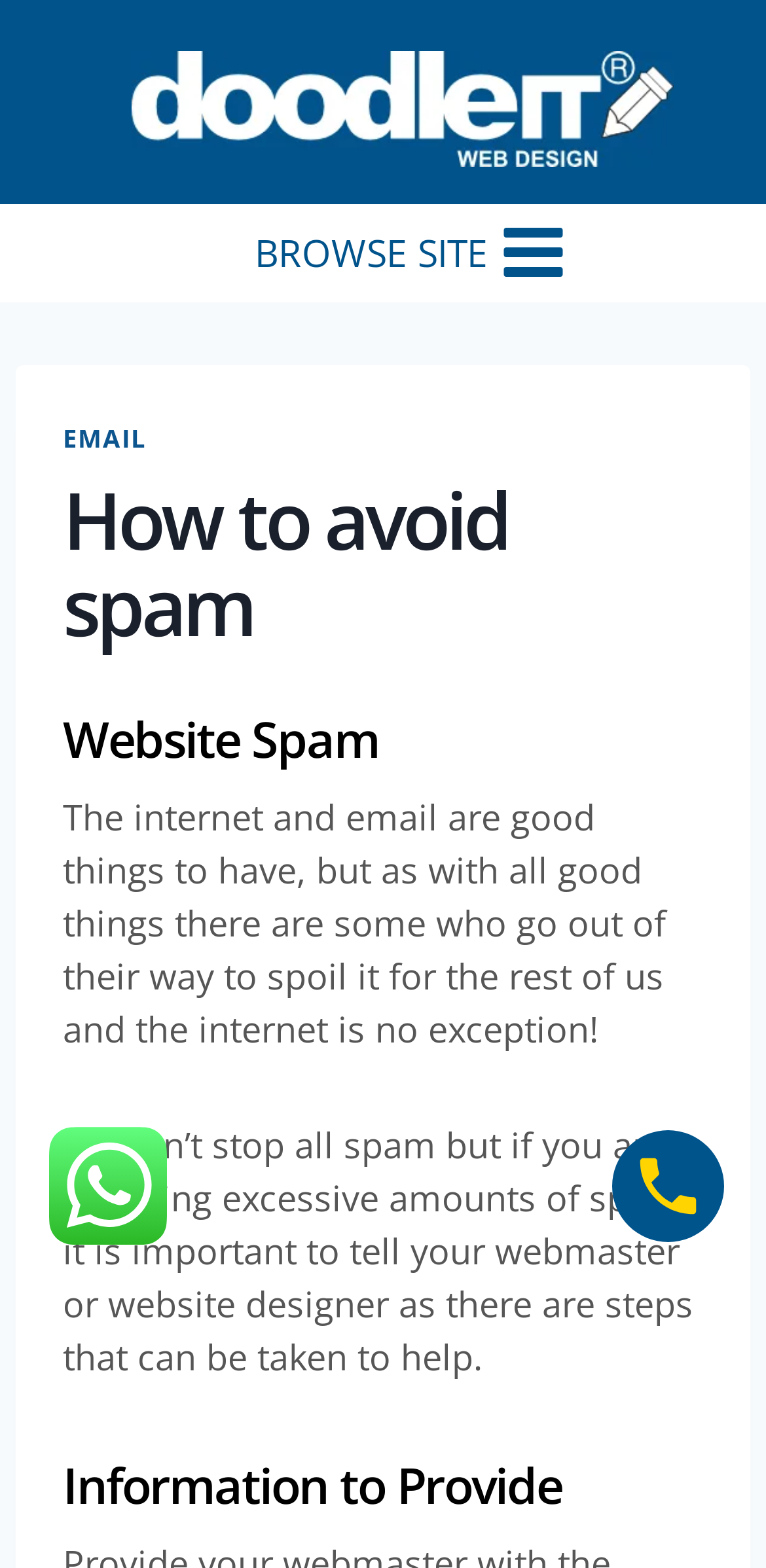Using the element description provided, determine the bounding box coordinates in the format (top-left x, top-left y, bottom-right x, bottom-right y). Ensure that all values are floating point numbers between 0 and 1. Element description: alt="DoodleIT Web Design Logo Phone"

[0.172, 0.033, 0.879, 0.106]